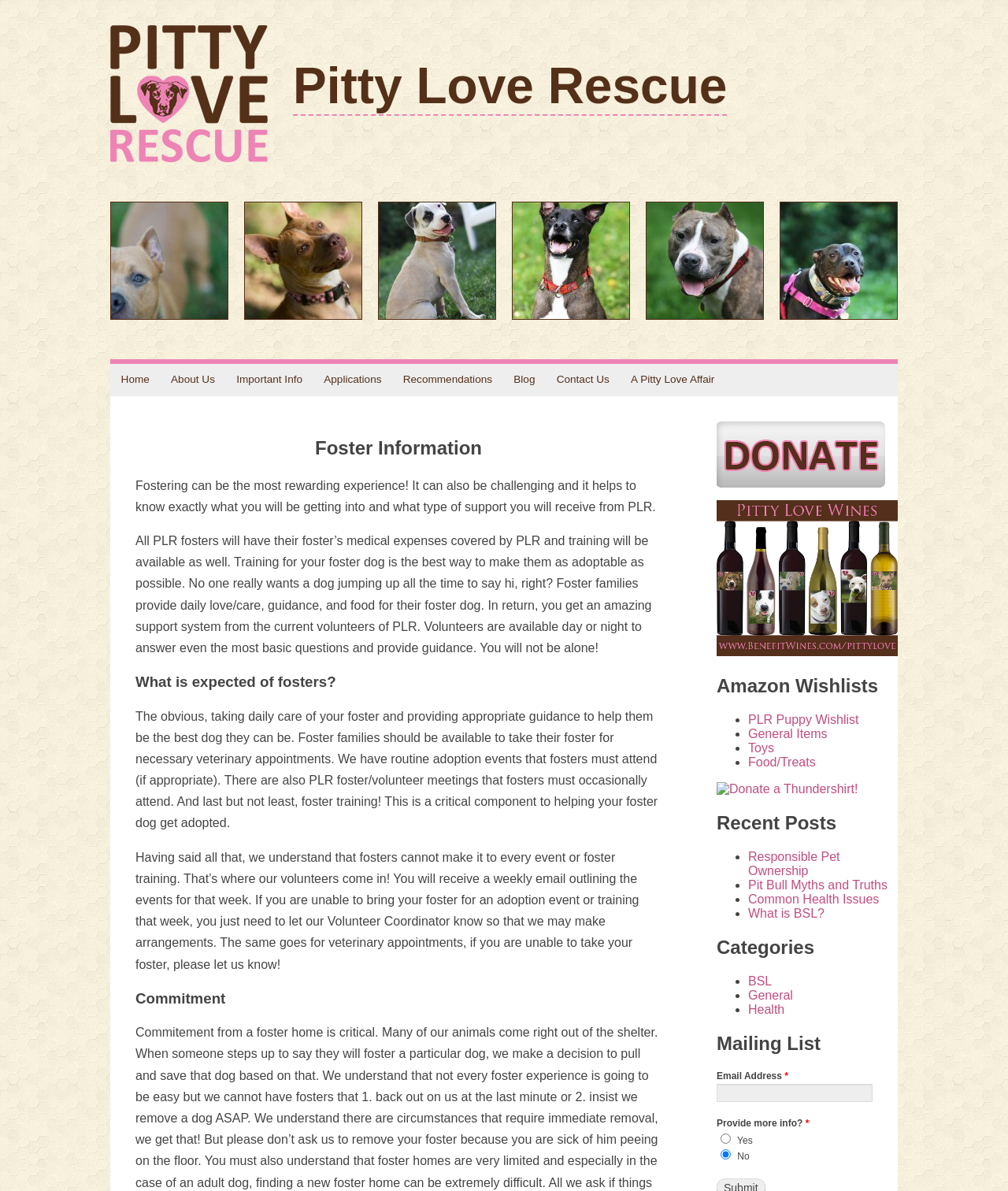Using the provided element description: "parent_node: Email Address * name="item_meta[598]"", determine the bounding box coordinates of the corresponding UI element in the screenshot.

[0.711, 0.91, 0.866, 0.925]